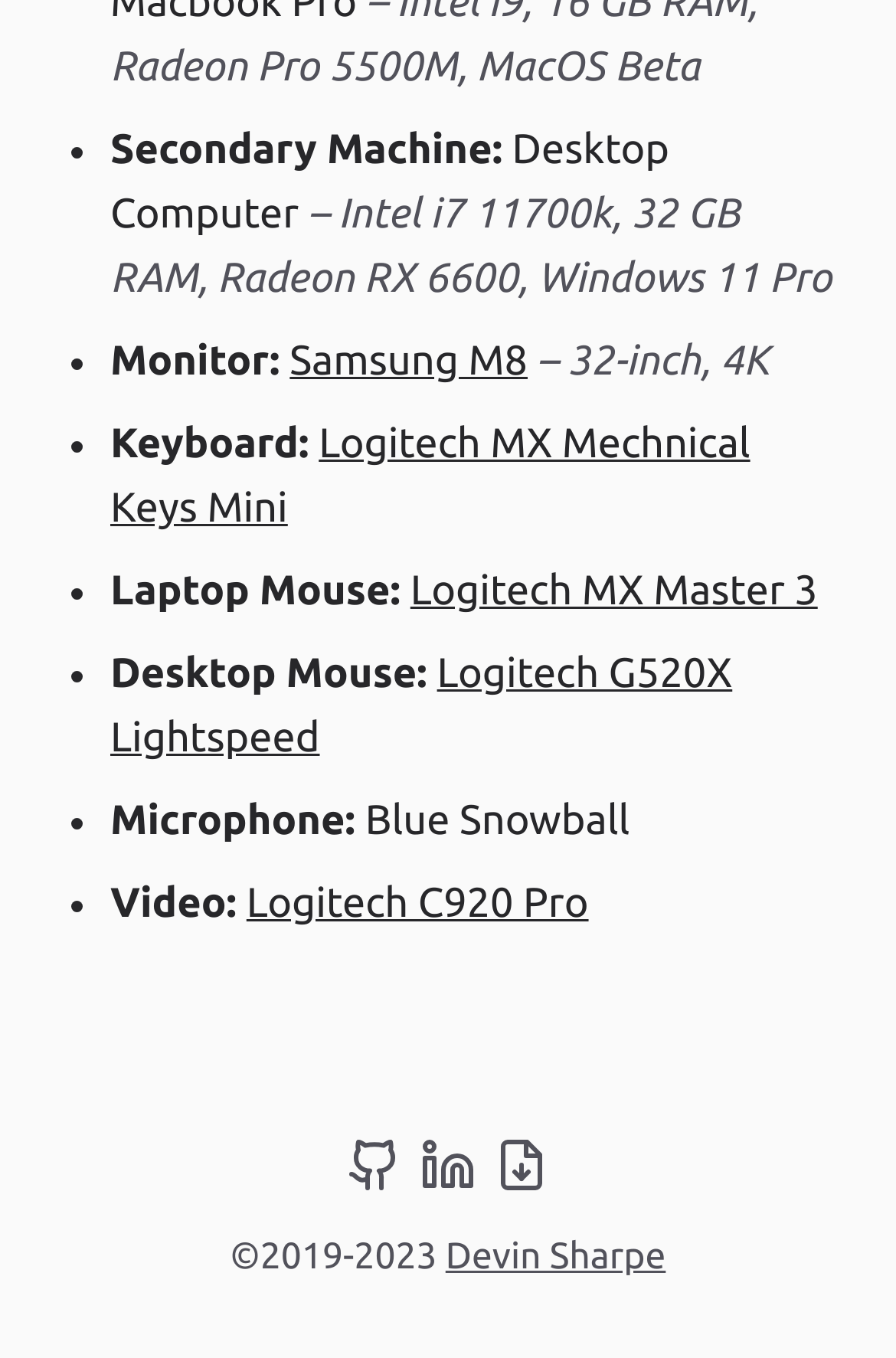Based on the element description Logitech MX Mechnical Keys Mini, identify the bounding box coordinates for the UI element. The coordinates should be in the format (top-left x, top-left y, bottom-right x, bottom-right y) and within the 0 to 1 range.

[0.123, 0.31, 0.837, 0.391]